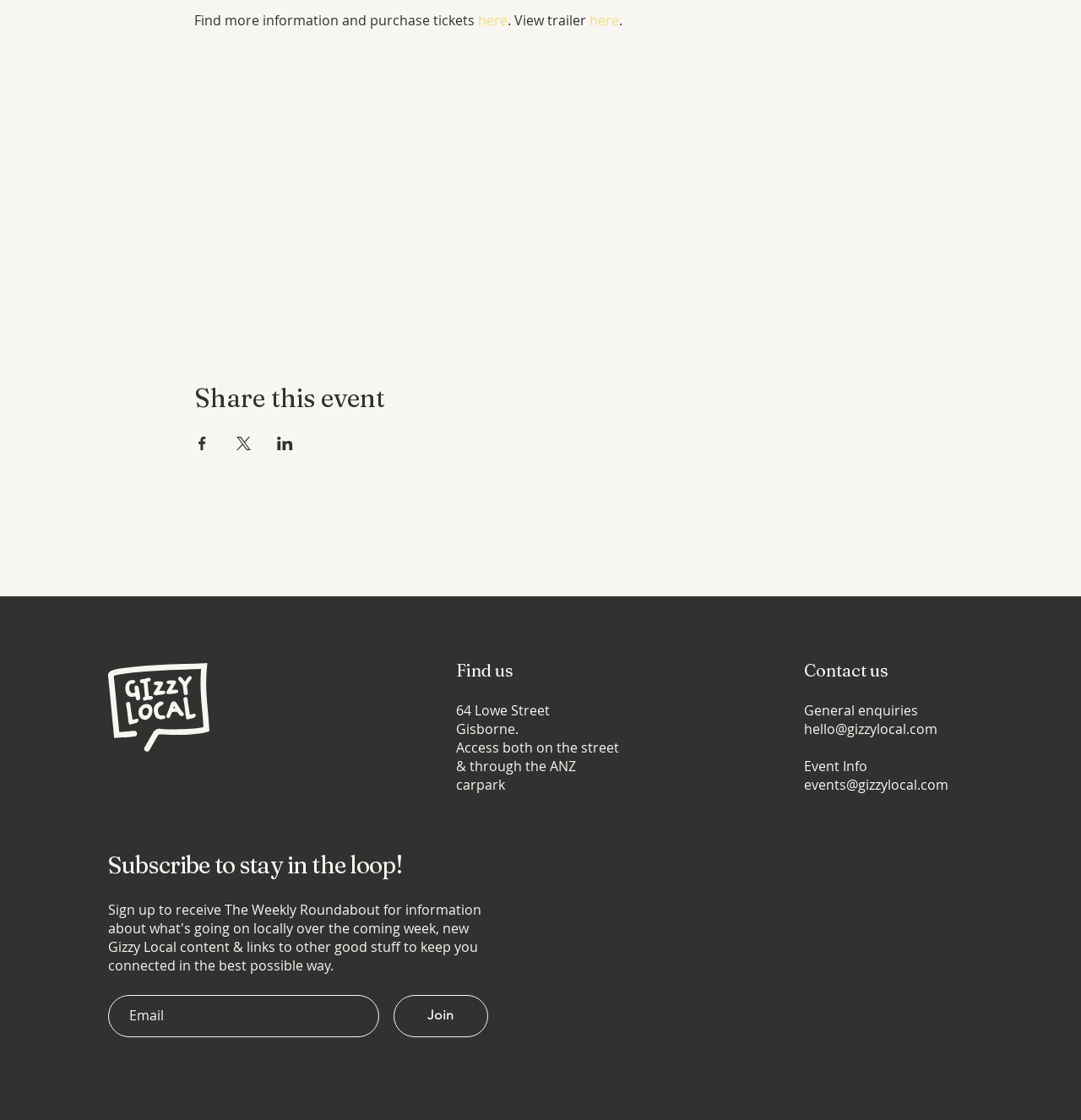Locate the bounding box coordinates of the segment that needs to be clicked to meet this instruction: "View trailer".

[0.47, 0.009, 0.545, 0.026]